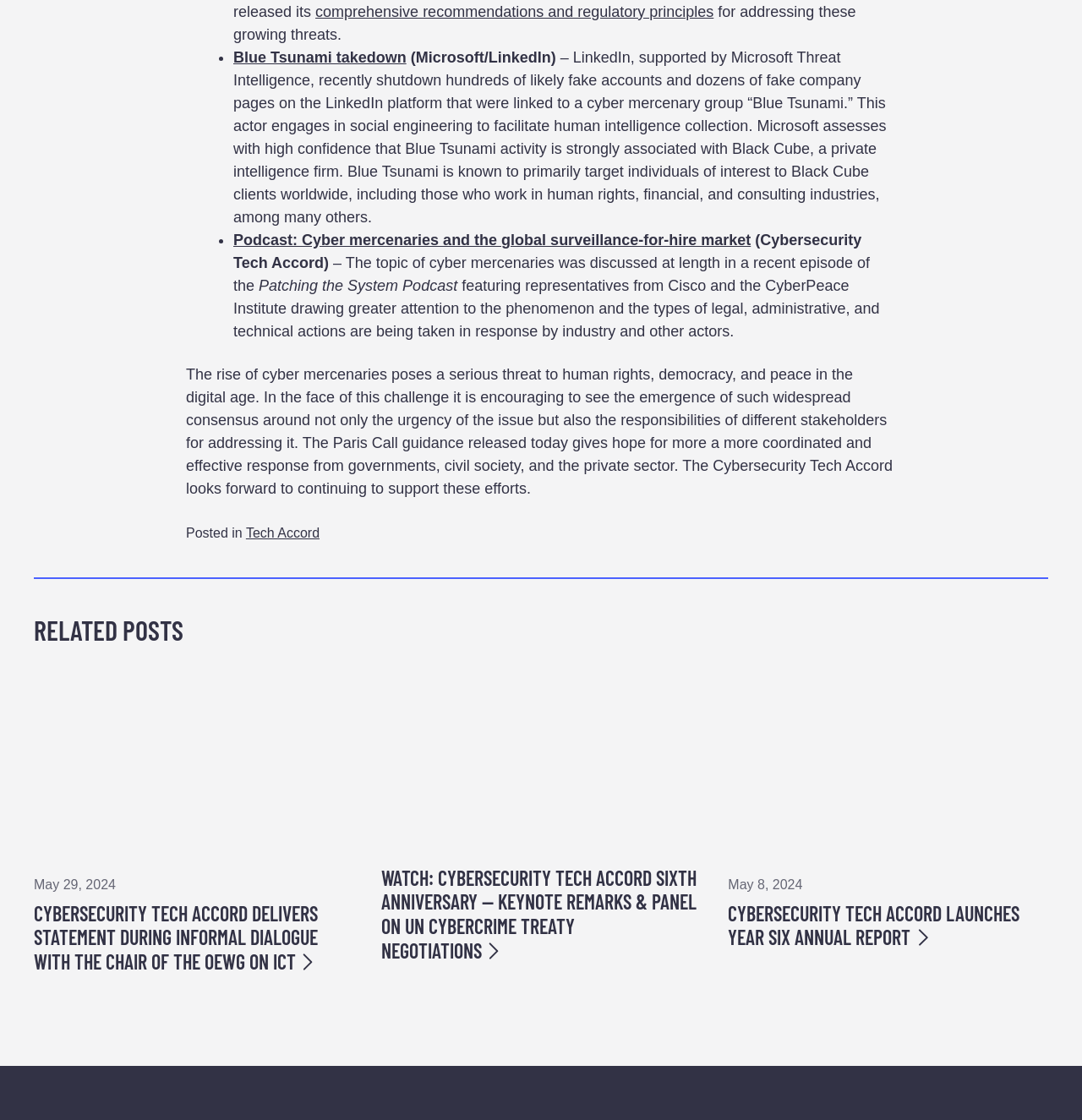Pinpoint the bounding box coordinates of the clickable area necessary to execute the following instruction: "Read the post about Cybersecurity Tech Accord delivers statement during informal dialogue with the Chair of the OEWG on ICT". The coordinates should be given as four float numbers between 0 and 1, namely [left, top, right, bottom].

[0.031, 0.805, 0.327, 0.87]